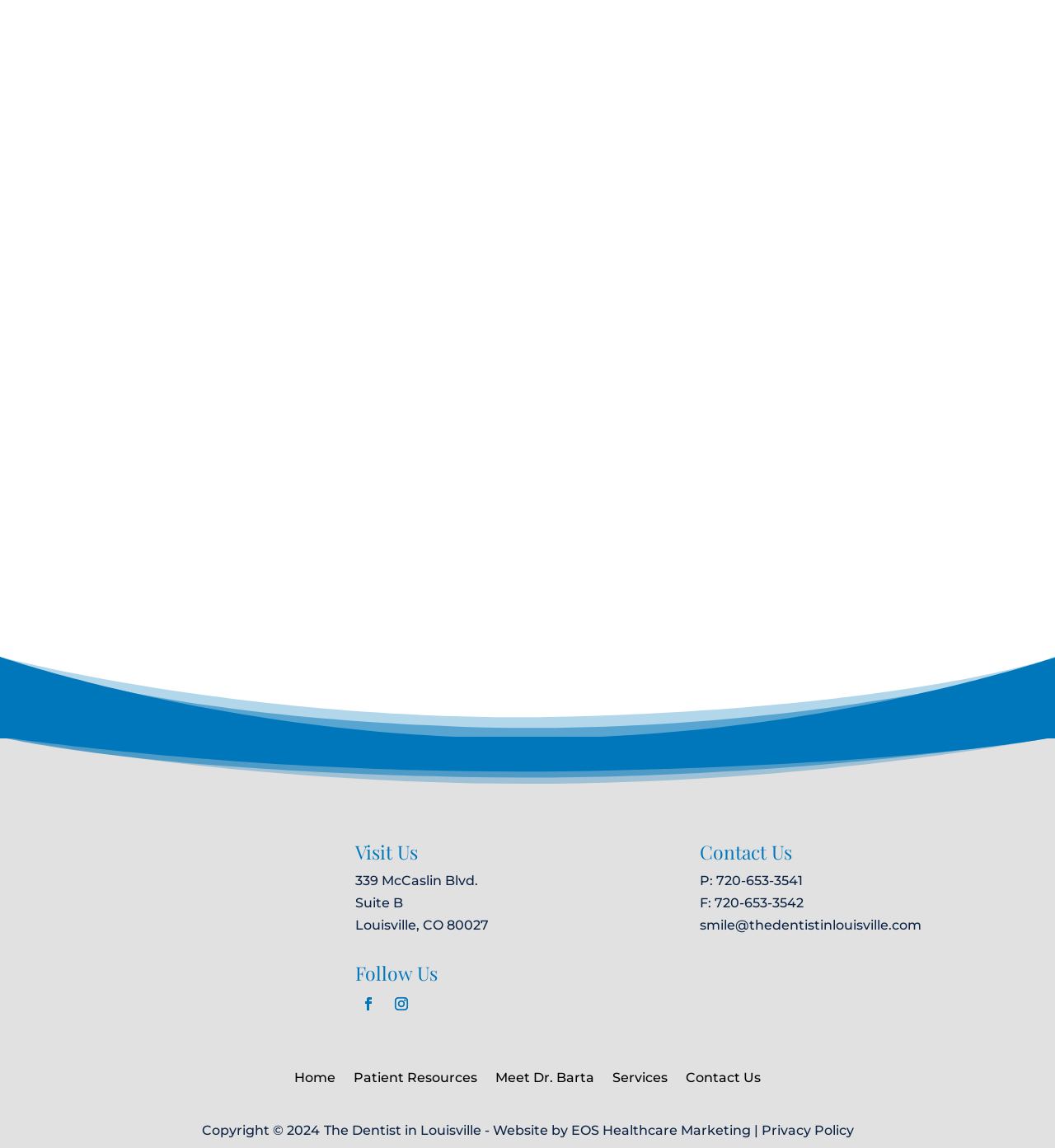Analyze the image and deliver a detailed answer to the question: What is the purpose of porcelain veneers?

According to the webpage, porcelain veneers are thin, custom-made shells that are bonded to the front surfaces of teeth. They provide a durable and natural-looking solution for chips, cracks, gaps, and severe discoloration.